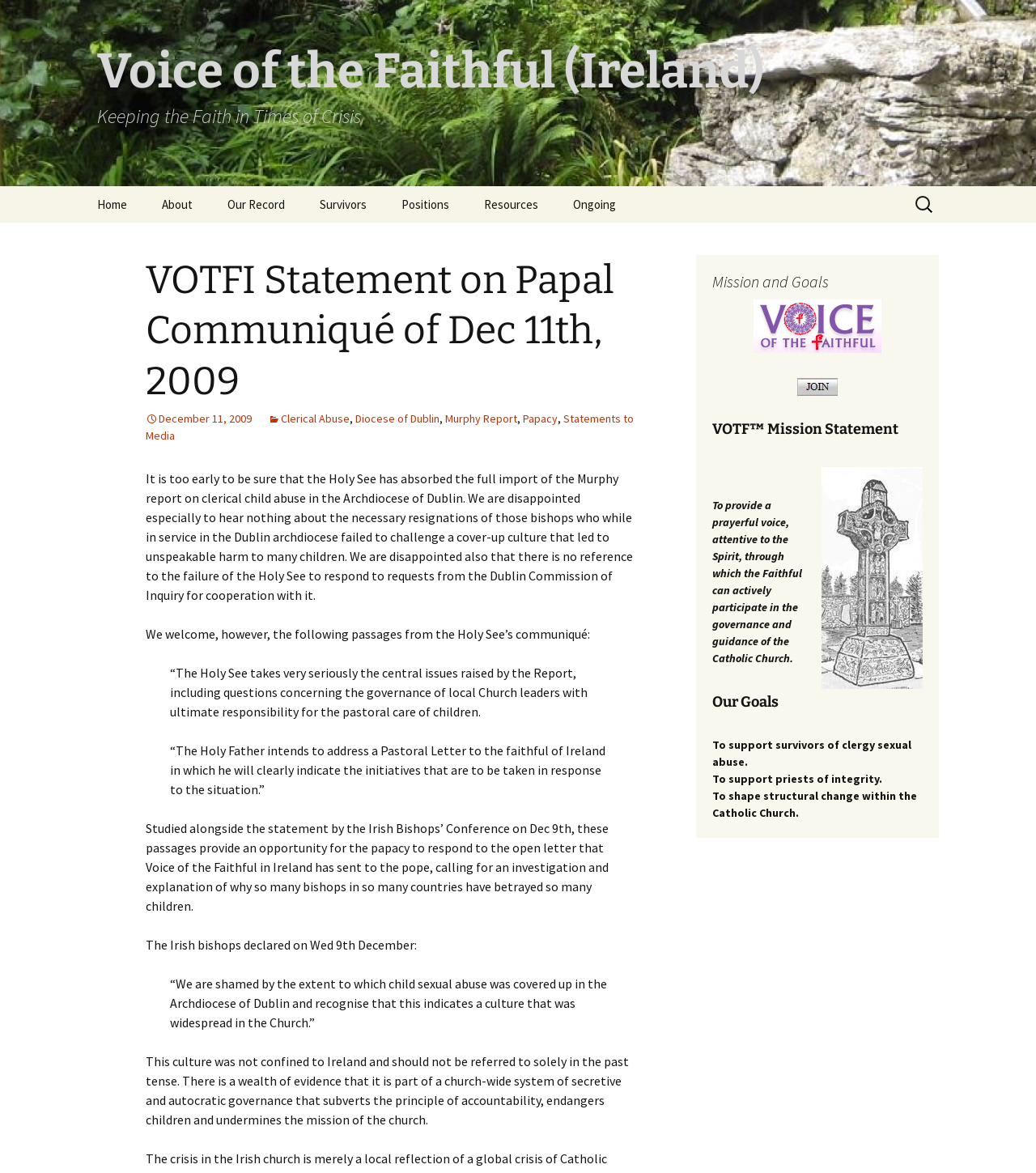Identify and provide the main heading of the webpage.

Voice of the Faithful (Ireland)